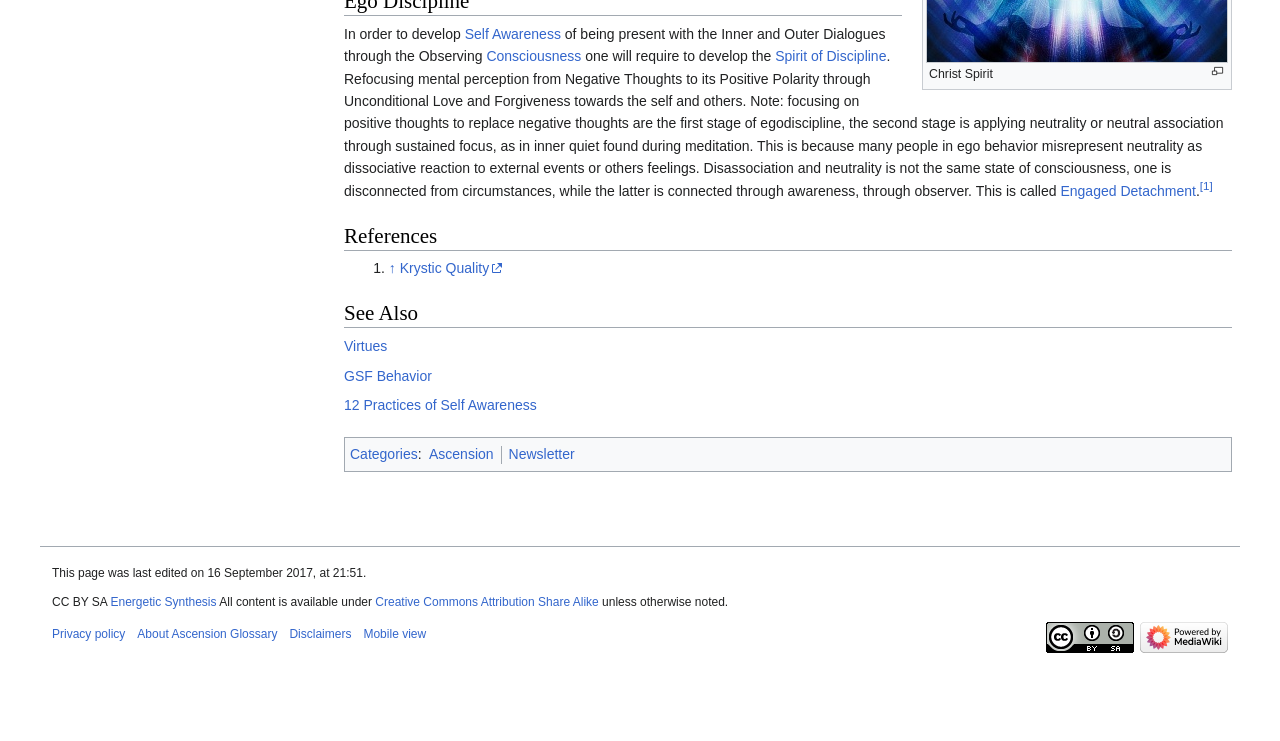Determine the bounding box coordinates in the format (top-left x, top-left y, bottom-right x, bottom-right y). Ensure all values are floating point numbers between 0 and 1. Identify the bounding box of the UI element described by: Pazuzu

None